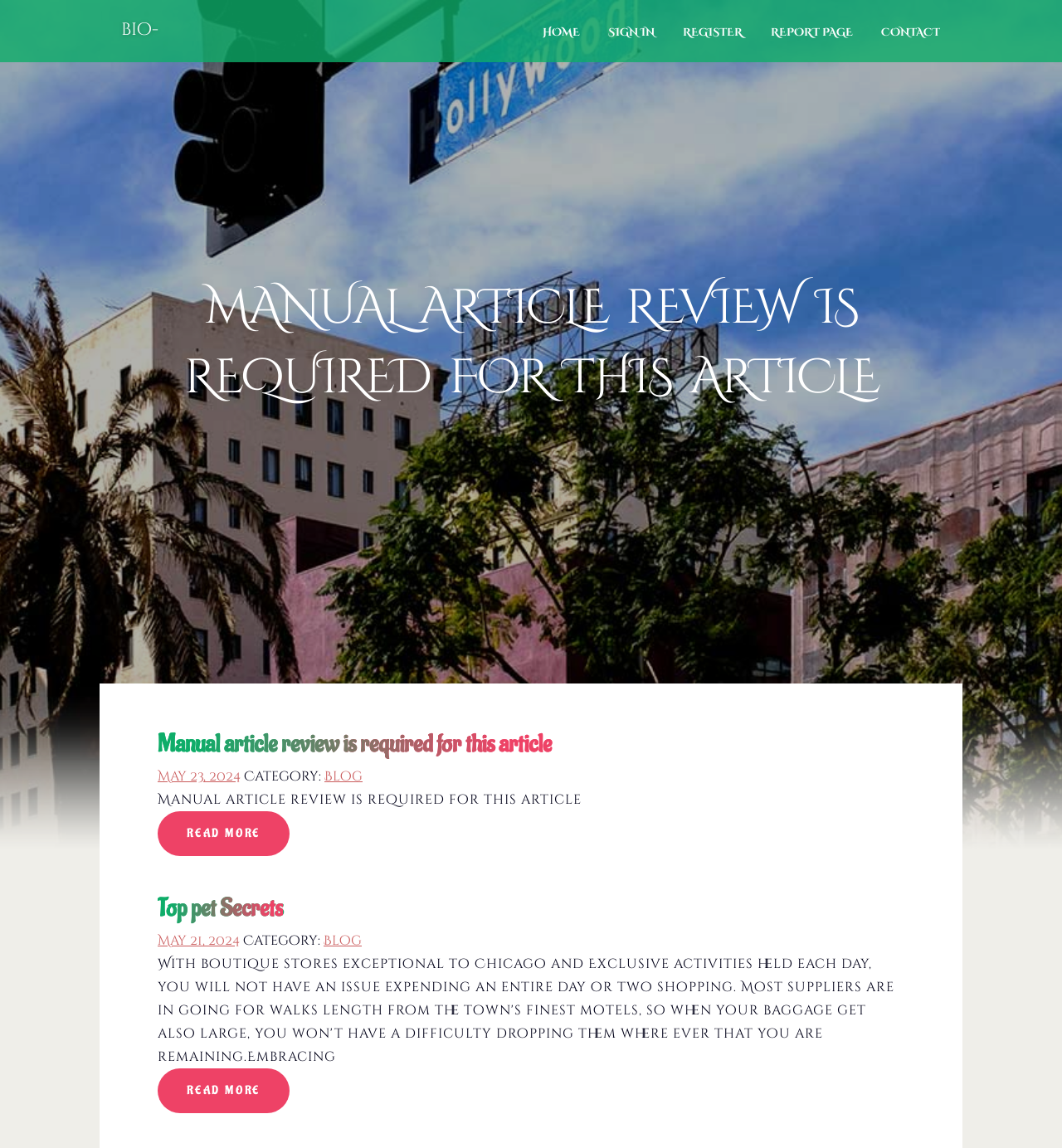Using the description: "May 21, 2024", determine the UI element's bounding box coordinates. Ensure the coordinates are in the format of four float numbers between 0 and 1, i.e., [left, top, right, bottom].

[0.148, 0.811, 0.226, 0.827]